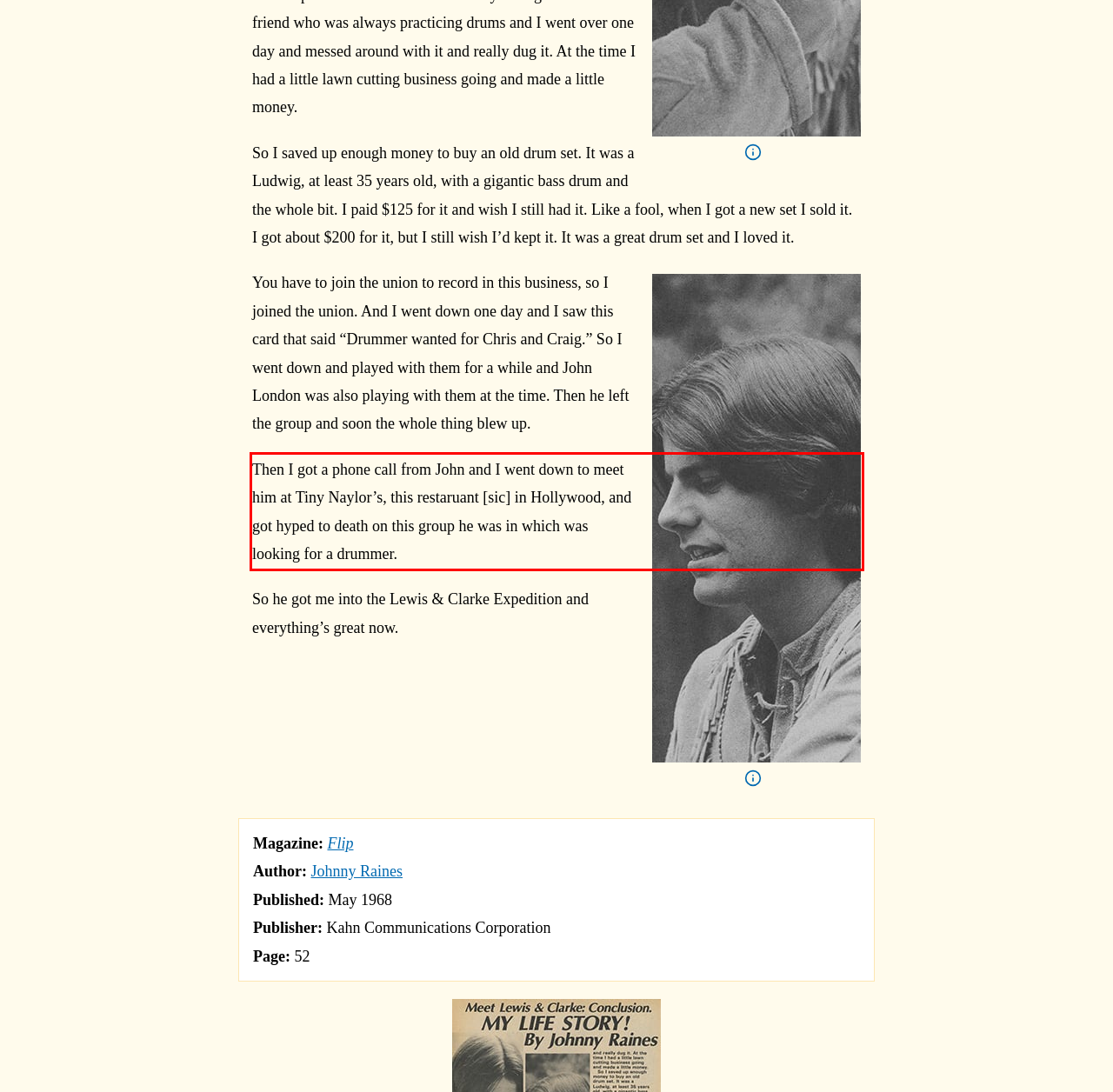Review the screenshot of the webpage and recognize the text inside the red rectangle bounding box. Provide the extracted text content.

Then I got a phone call from John and I went down to meet him at Tiny Naylor’s, this restaruant [sic] in Hollywood, and got hyped to death on this group he was in which was looking for a drummer.